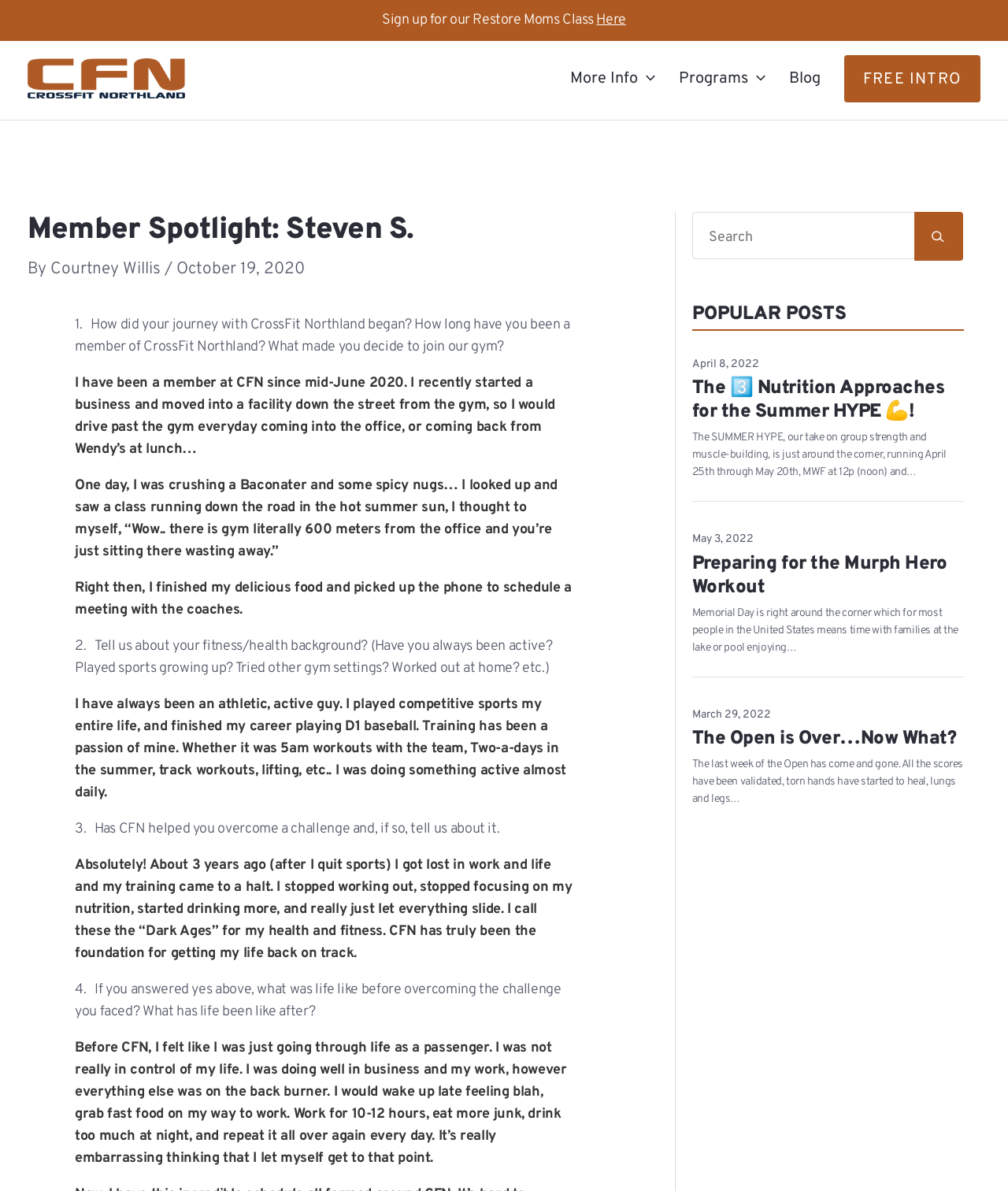What is the topic of the blog post on May 3, 2022?
Look at the image and respond with a single word or a short phrase.

Preparing for the Murph Hero Workout